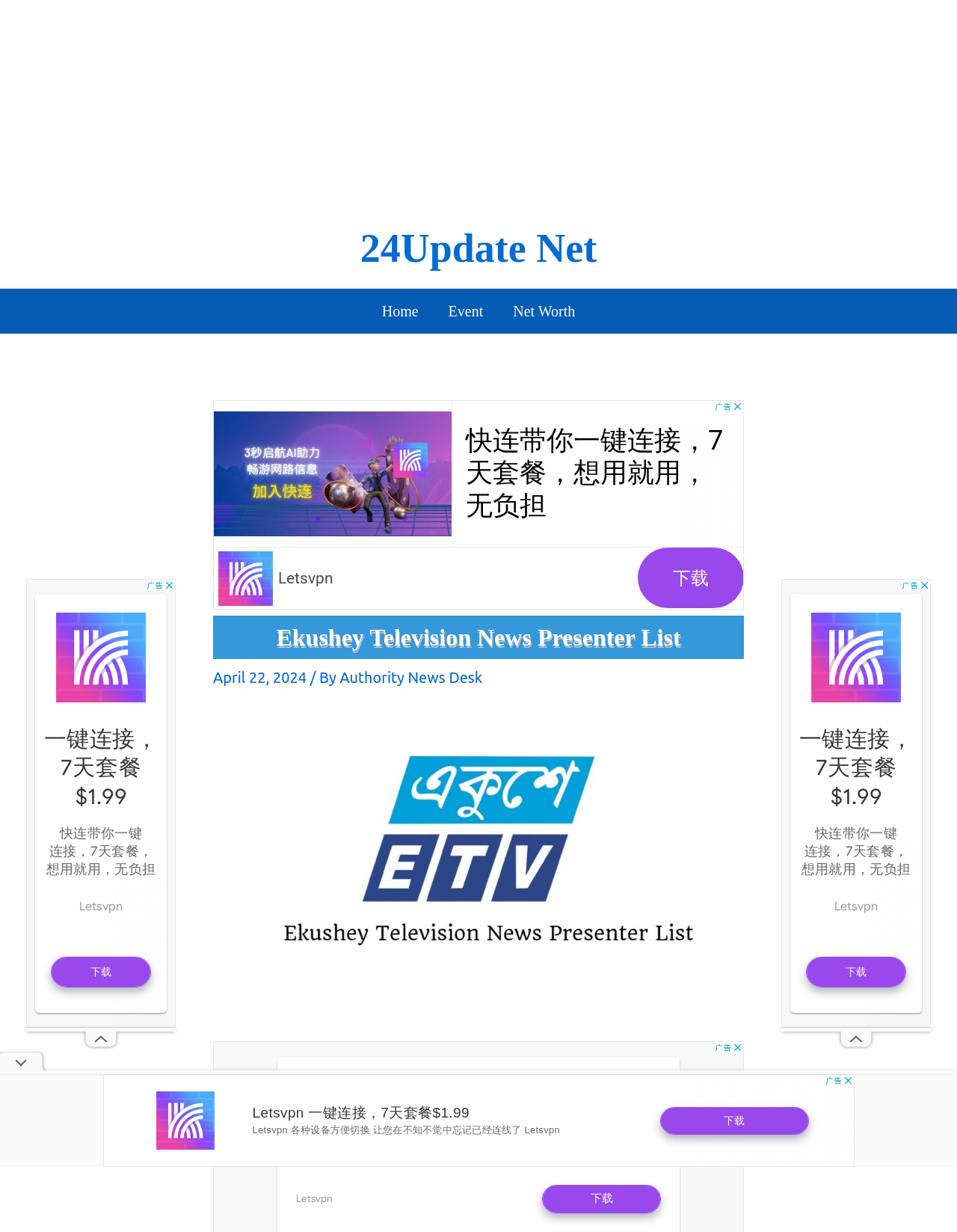Answer the question briefly using a single word or phrase: 
How many years has Ekushey Television been providing service?

22 years